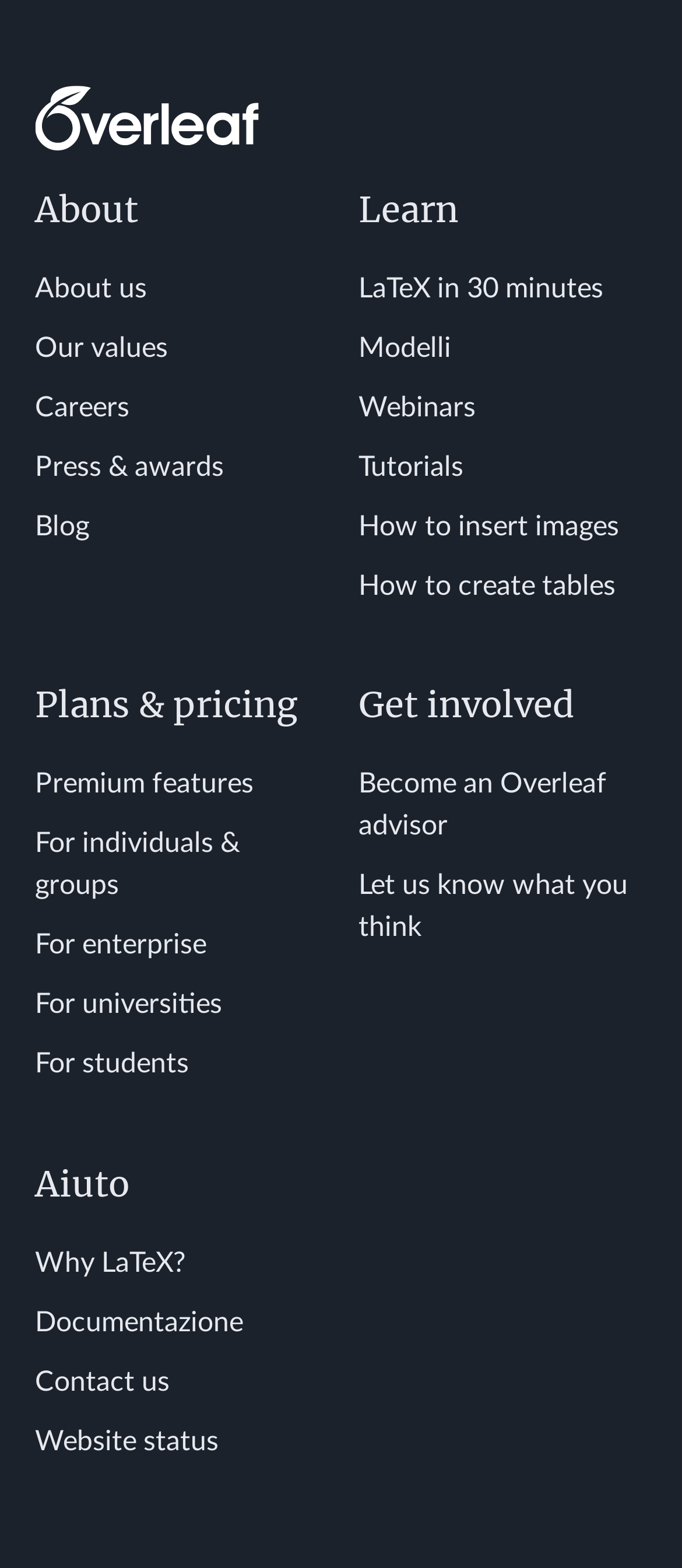Predict the bounding box of the UI element based on this description: "Contact us".

[0.051, 0.872, 0.249, 0.89]